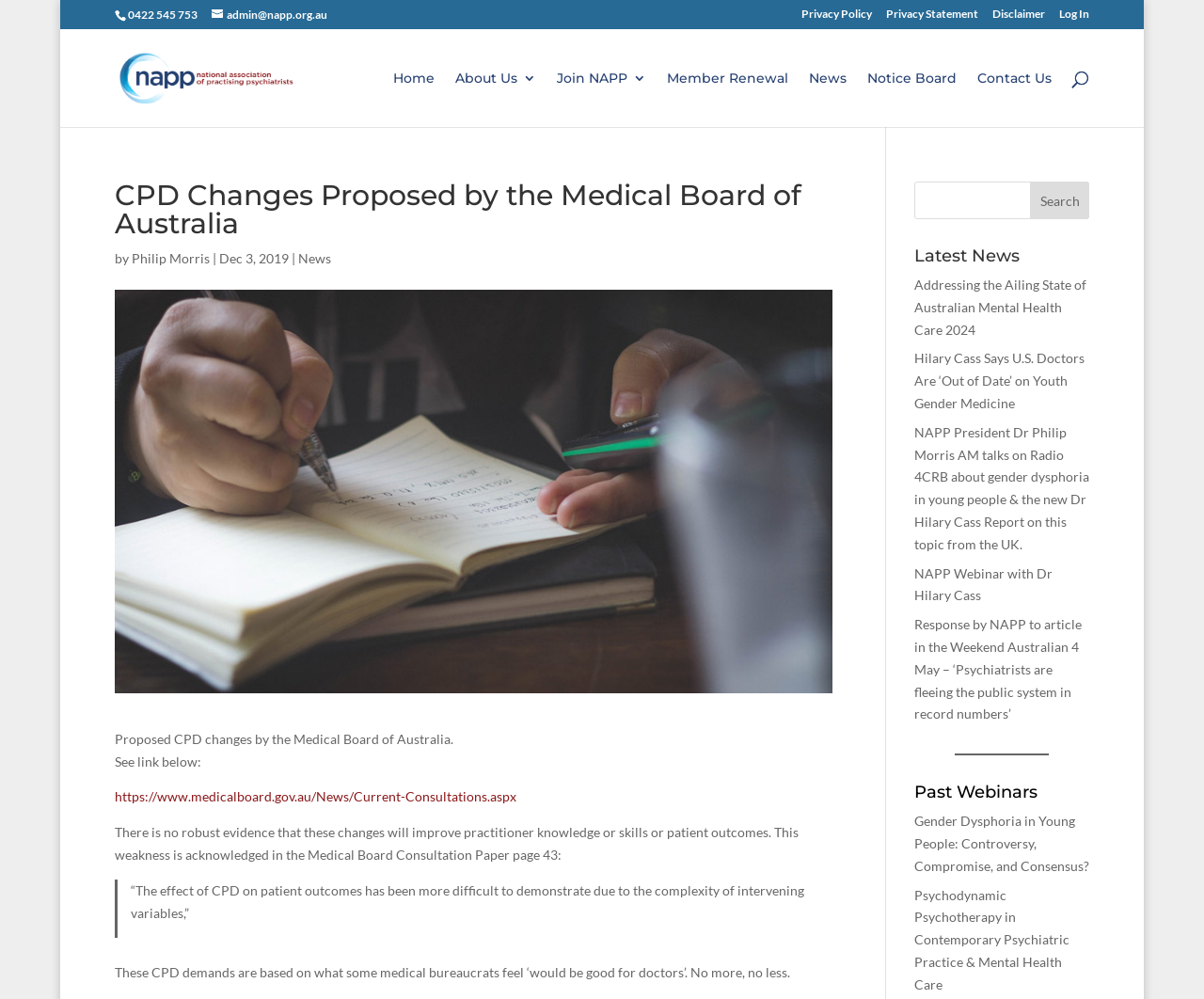What is the link below the heading 'CPD Changes Proposed by the Medical Board of Australia'?
Please provide a comprehensive and detailed answer to the question.

I found the link by looking at the element below the heading 'CPD Changes Proposed by the Medical Board of Australia', which is a link element with the URL 'https://www.medicalboard.gov.au/News/Current-Consultations.aspx'.